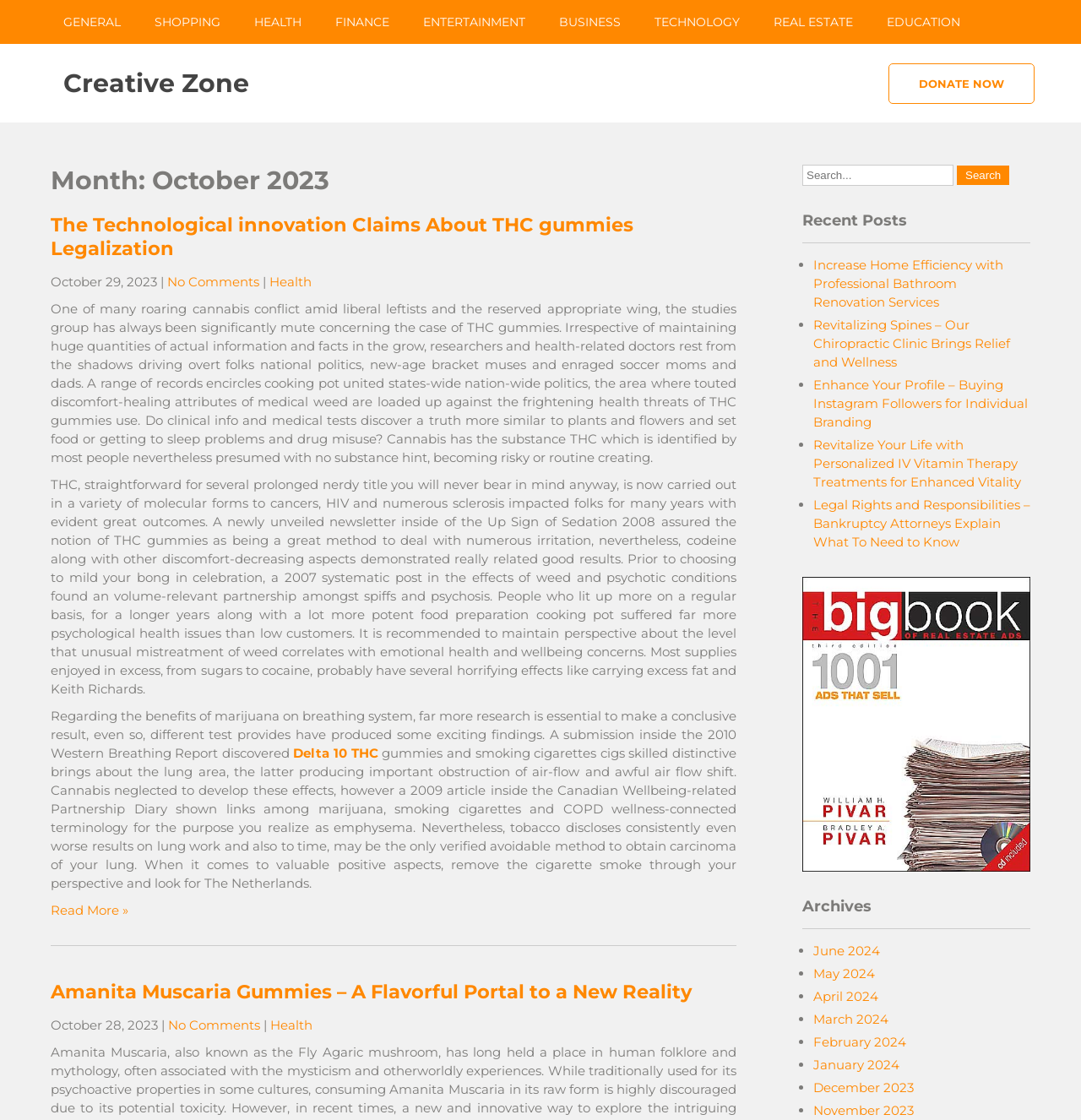Highlight the bounding box coordinates of the element you need to click to perform the following instruction: "Click on the 'GENERAL' link."

[0.043, 0.0, 0.127, 0.039]